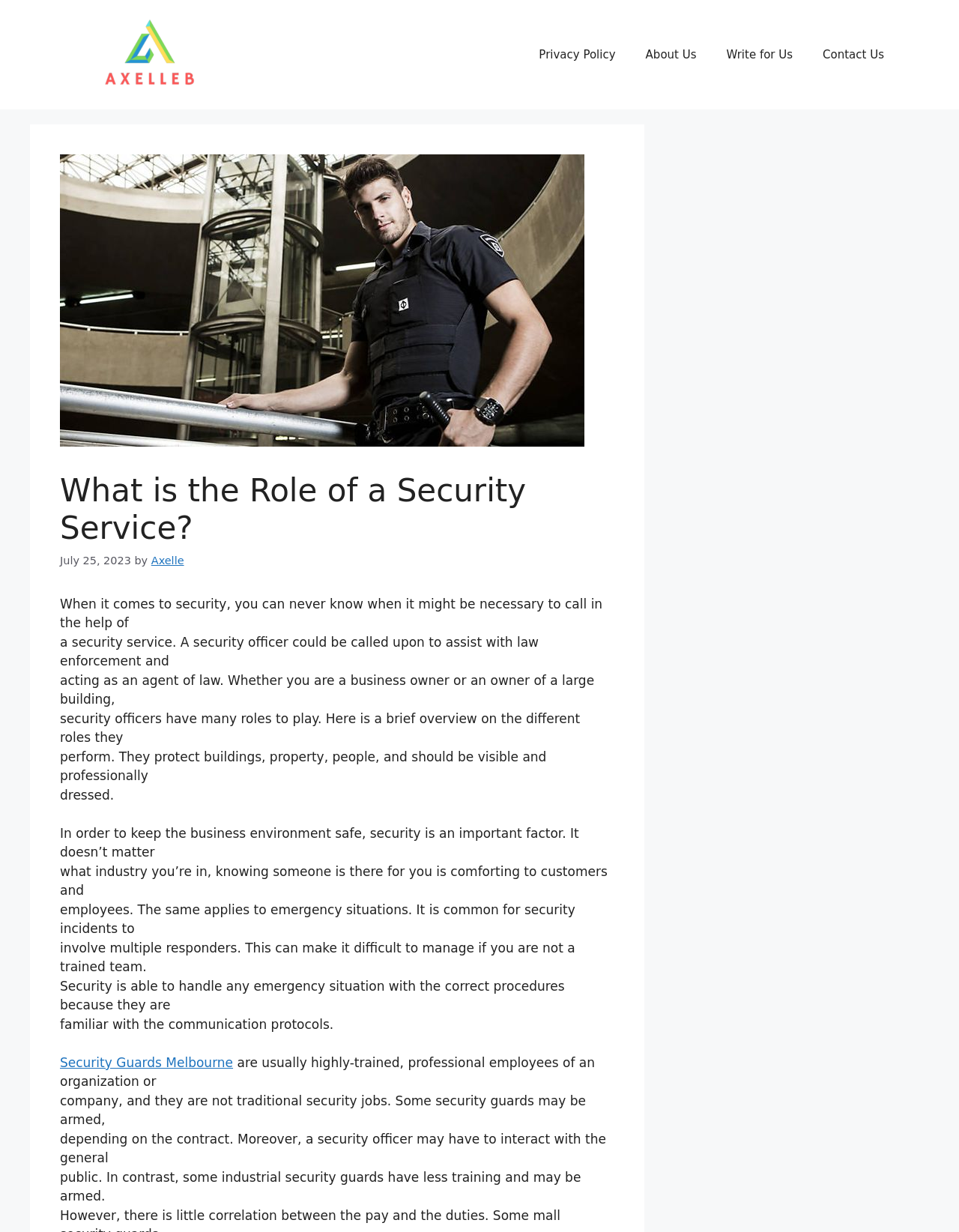What kind of training do security guards have?
Use the information from the image to give a detailed answer to the question.

The question is asking about the kind of training that security guards have. Based on the webpage content, it is mentioned that security guards are usually highly-trained, professional employees of an organization or company. Therefore, the answer is 'Highly-trained'.